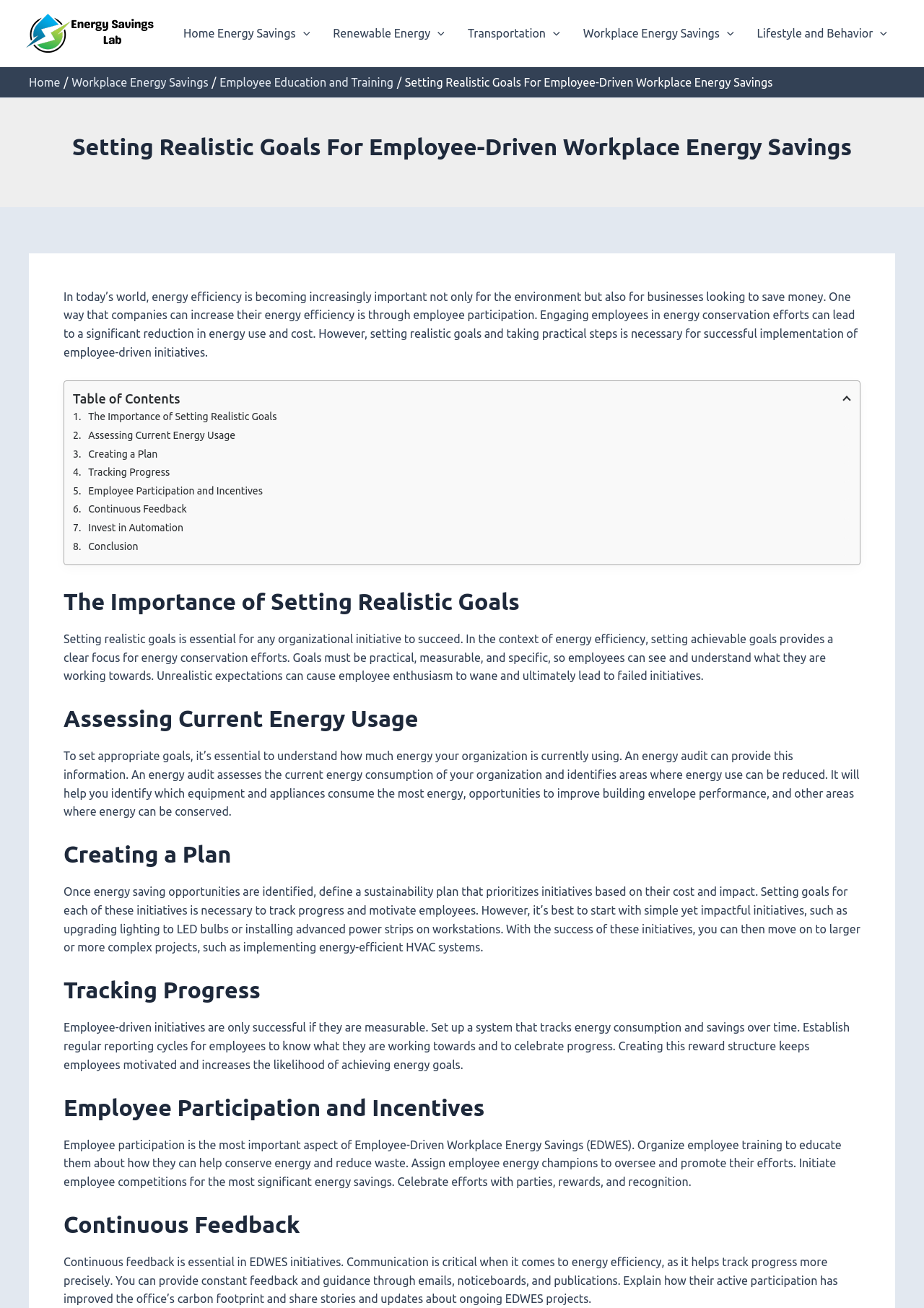What is the purpose of an energy audit? Refer to the image and provide a one-word or short phrase answer.

To understand current energy usage